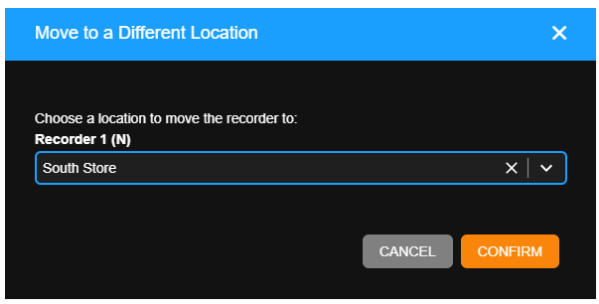Answer the question below using just one word or a short phrase: 
What is the function of the 'CONFIRM' button?

Finalize the move